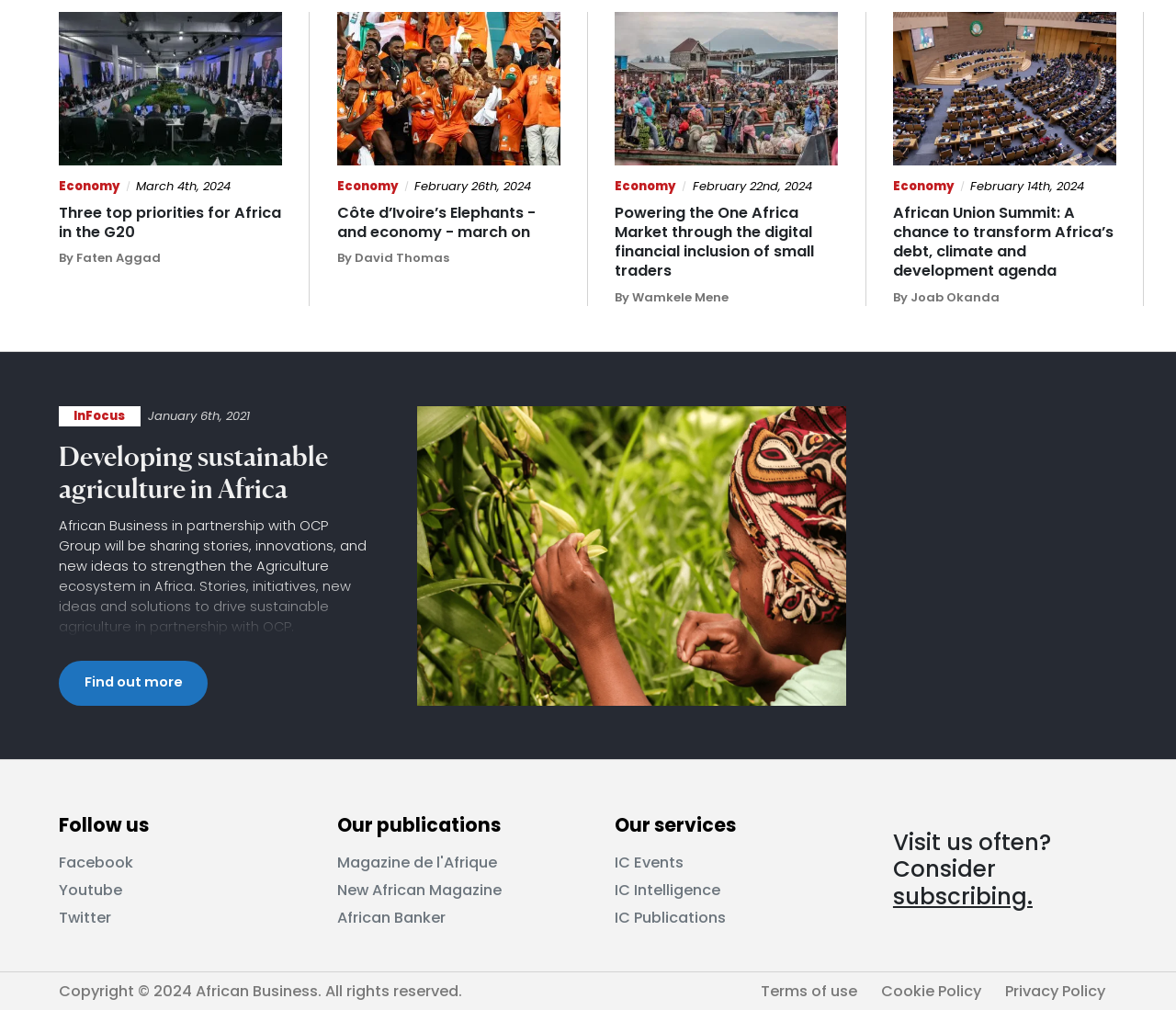Please find the bounding box for the UI element described by: "Facebook".

[0.05, 0.843, 0.113, 0.864]